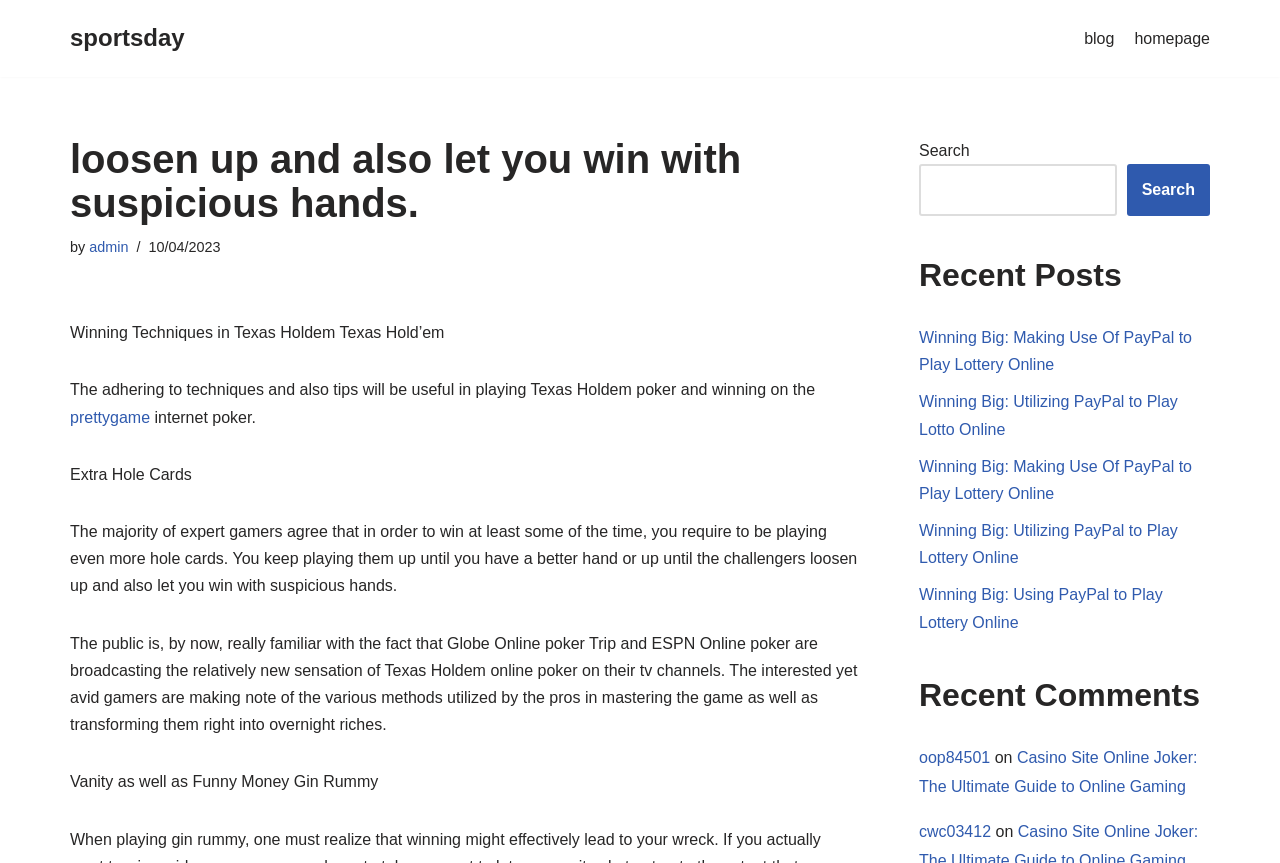Generate a comprehensive caption for the webpage you are viewing.

The webpage appears to be a blog or article page focused on sports, specifically poker and online gaming. At the top, there is a navigation menu with links to the blog, homepage, and primary menu. Below the navigation menu, there is a heading that reads "loosen up and also let you win with suspicious hands." 

To the right of the heading, there is a link to the author's profile, "admin," and a timestamp indicating when the article was published, "10/04/2023." The main content of the article is divided into several paragraphs, discussing winning techniques in Texas Hold'em poker, including tips on playing hole cards and mastering the game.

There are also links to external websites, such as "prettygame," and a search bar at the bottom right of the page. Below the search bar, there is a section titled "Recent Posts" with links to other articles, including "Winning Big: Making Use Of PayPal to Play Lottery Online." 

Further down, there is a section titled "Recent Comments" and a footer section with links to other websites, including "Casino Site Online Joker: The Ultimate Guide to Online Gaming." Overall, the webpage appears to be a resource for individuals interested in online gaming and poker.